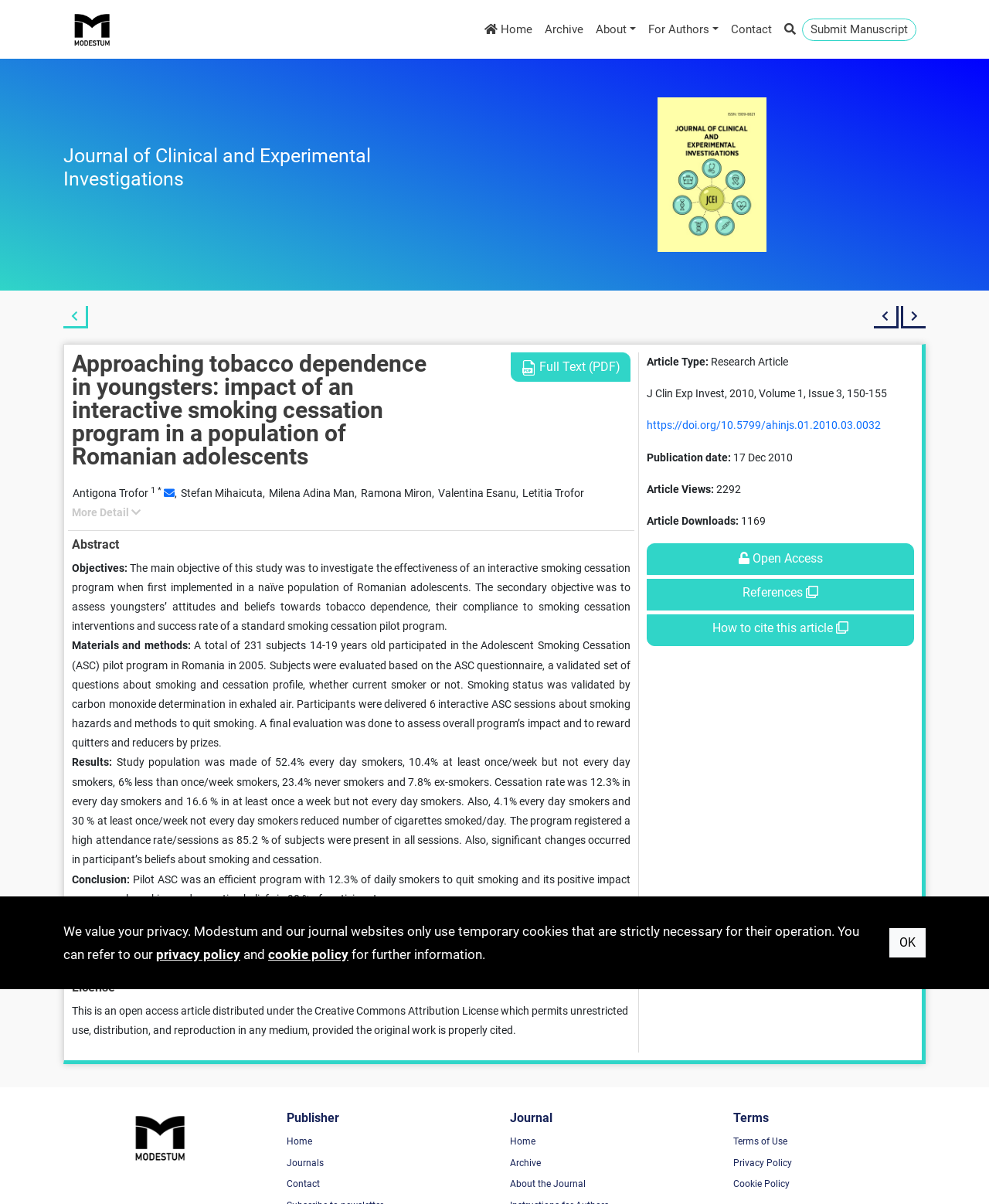What is the license of the article?
Based on the image, answer the question in a detailed manner.

The license of the article can be found in the StaticText element with ID 426, which is 'Creative Commons Attribution License'.